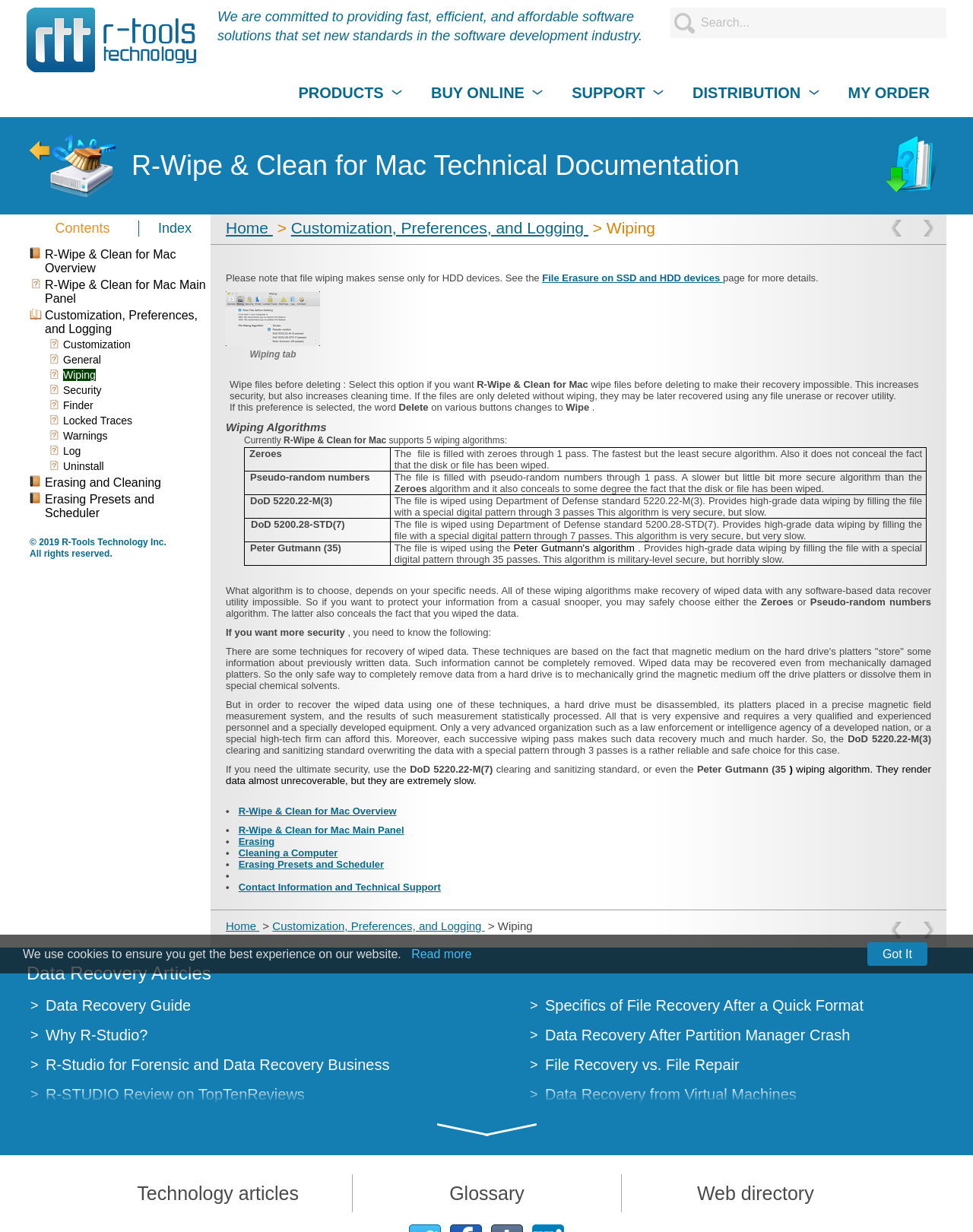Please determine the bounding box coordinates for the element that should be clicked to follow these instructions: "Click on R-Tools Technology Inc.".

[0.027, 0.006, 0.203, 0.059]